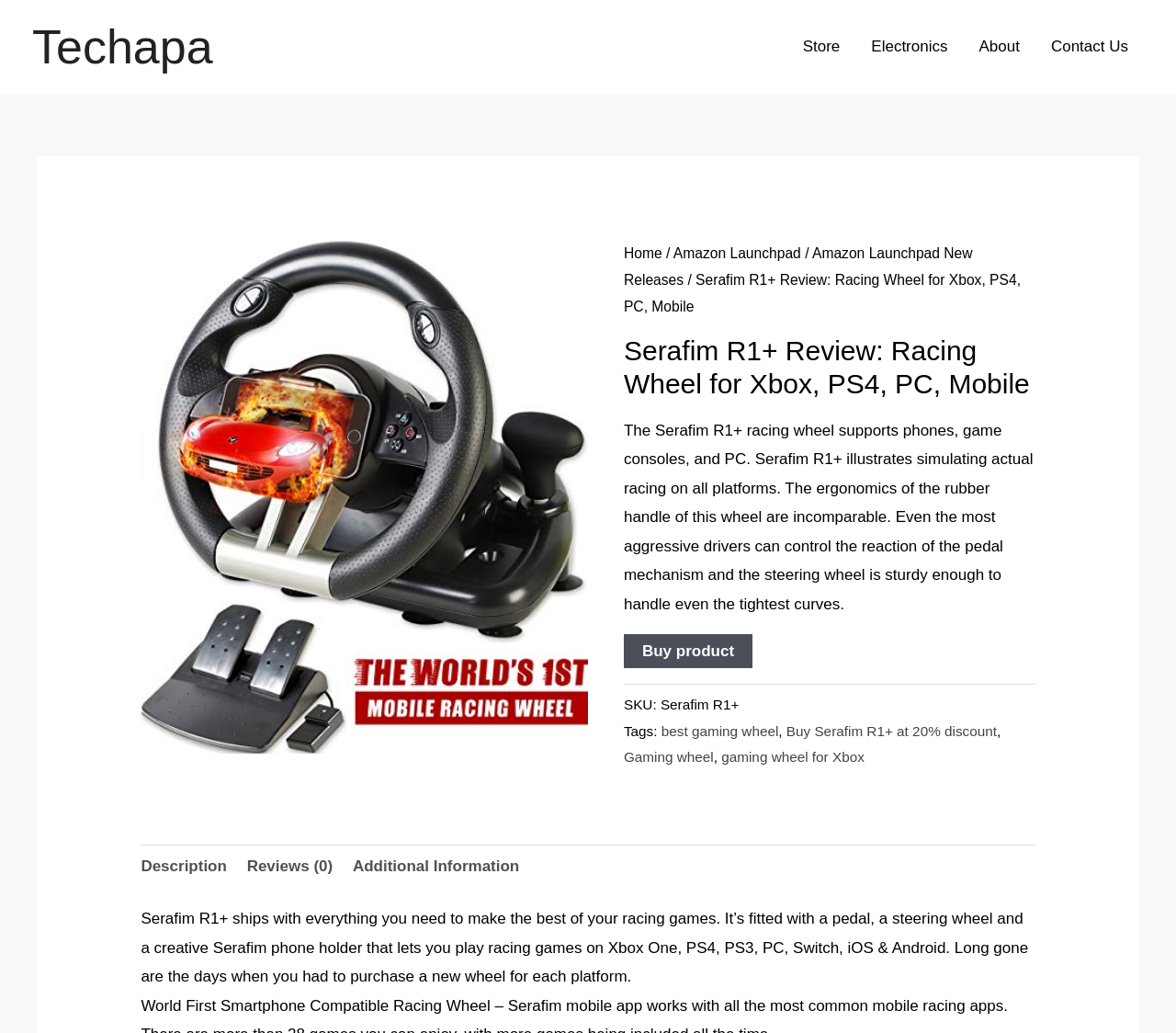Provide the bounding box for the UI element matching this description: "The”Rise Spirits".

None